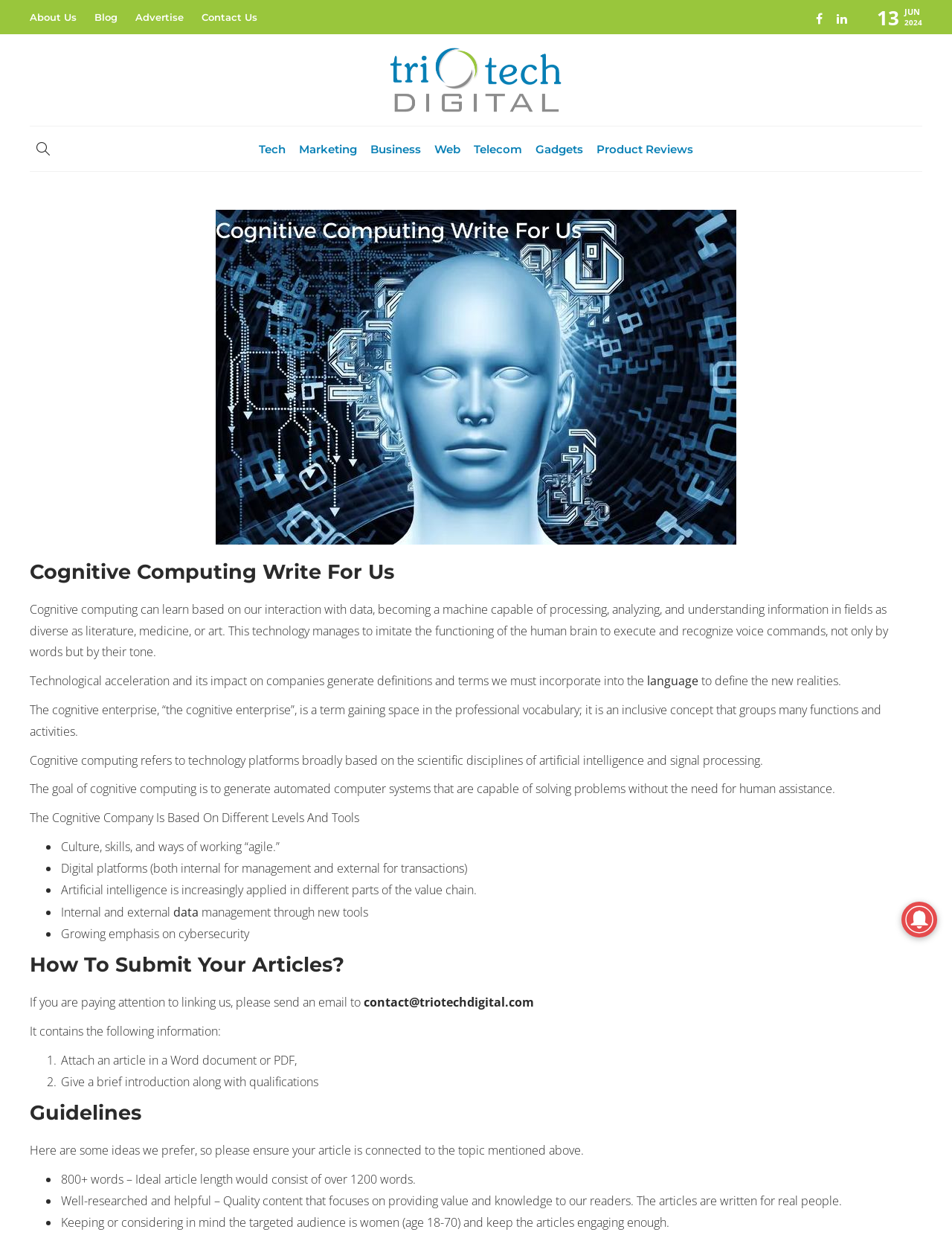What is the goal of cognitive computing?
Look at the image and answer with only one word or phrase.

To generate automated computer systems